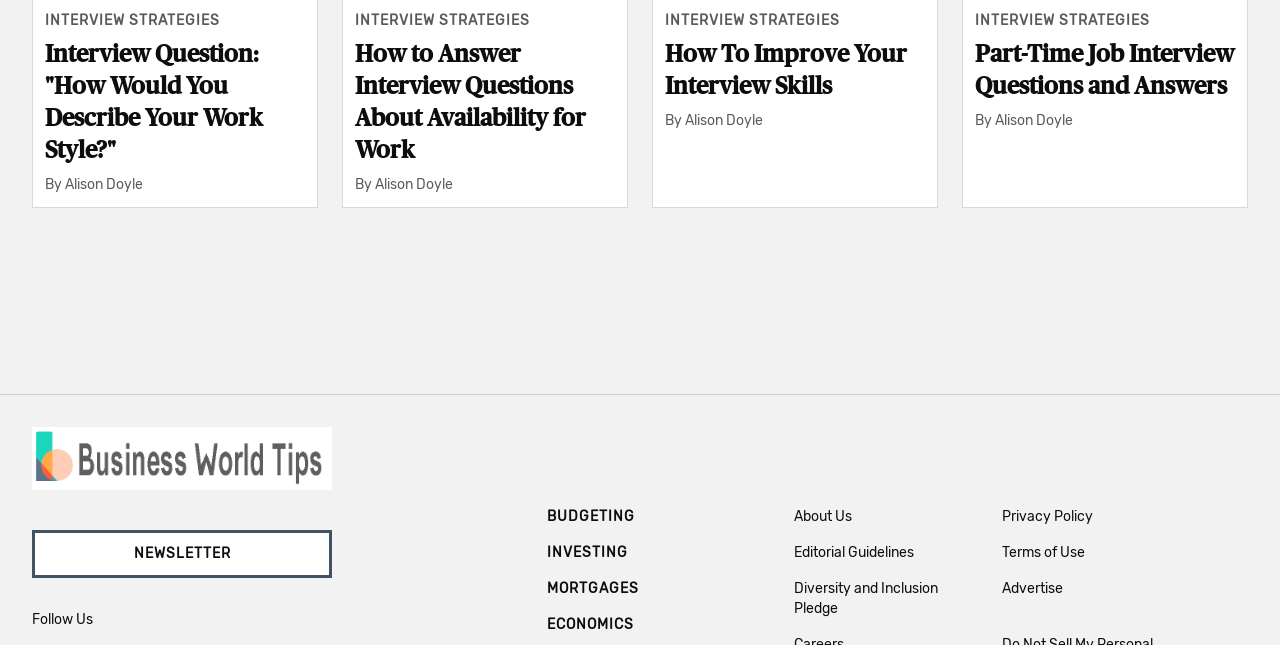Please provide a comprehensive answer to the question below using the information from the image: How many links are there under 'About Us'?

Under the 'About Us' section, I found four links listed: 'About Us', 'Privacy Policy', 'Editorial Guidelines', and 'Terms of Use'. These links are located vertically below each other, with their bounding box coordinates indicating their relative positions.